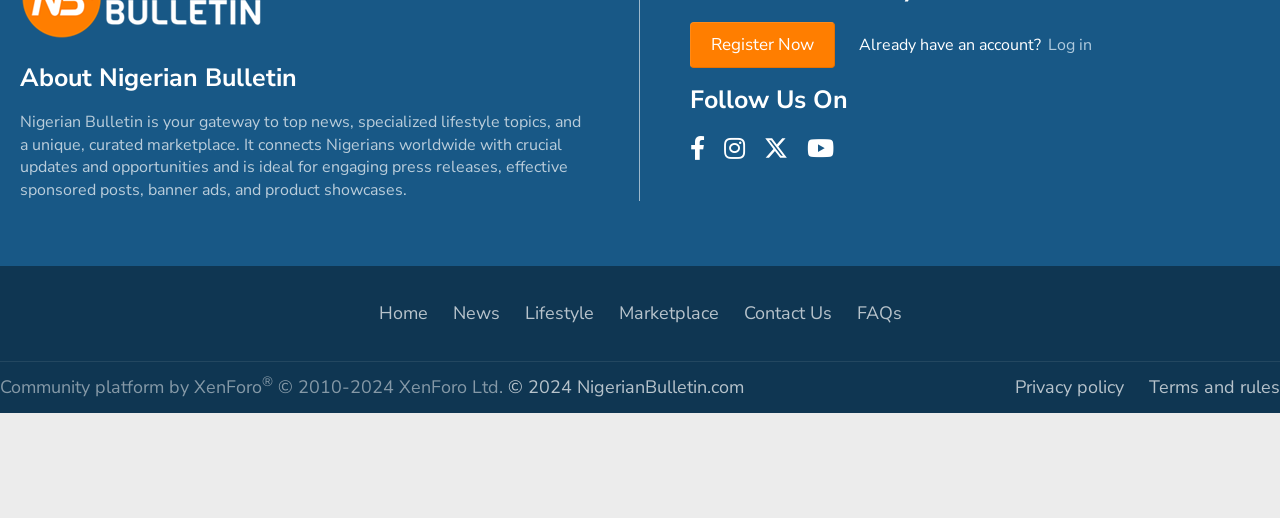Identify the bounding box for the UI element described as: "Privacy policy". The coordinates should be four float numbers between 0 and 1, i.e., [left, top, right, bottom].

[0.793, 0.724, 0.878, 0.77]